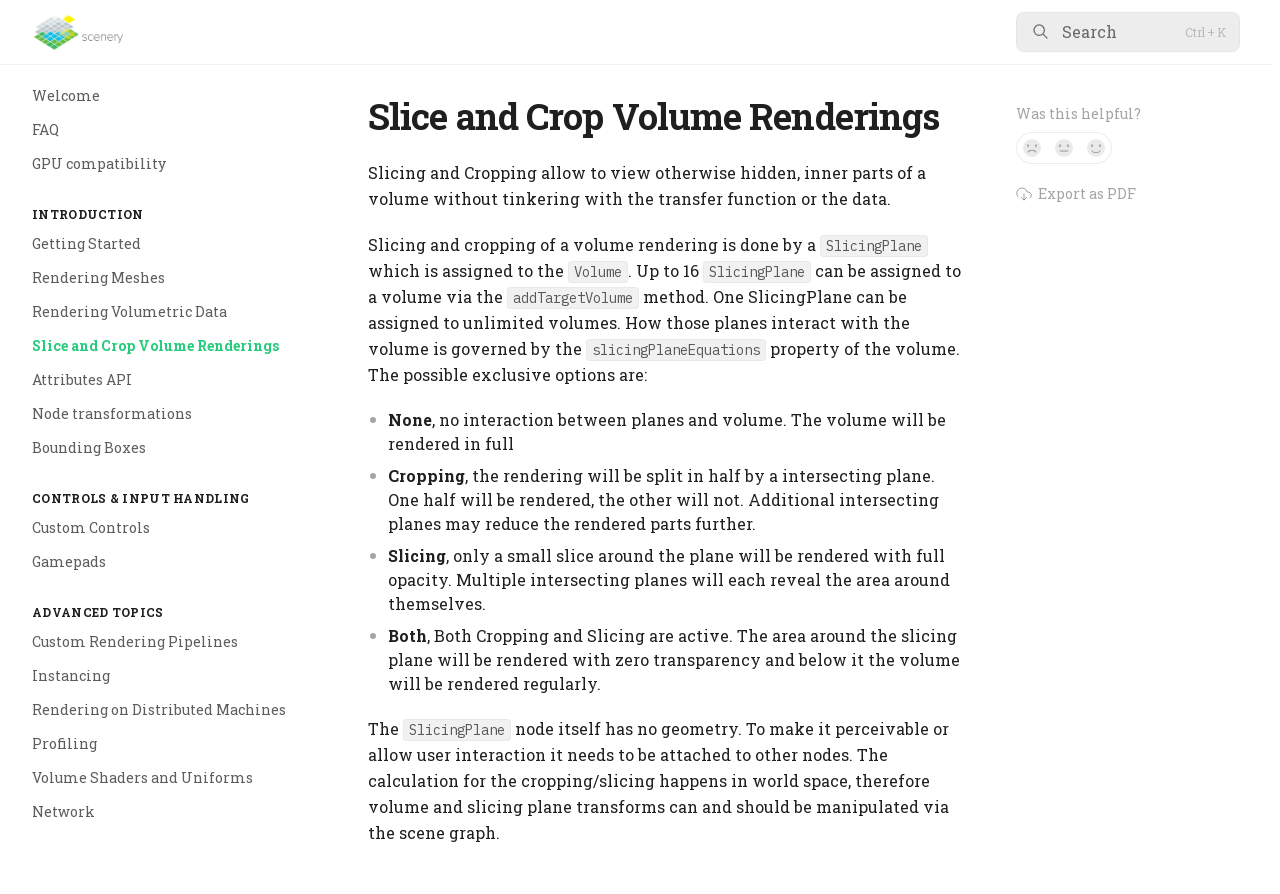Based on what you see in the screenshot, provide a thorough answer to this question: How many SlicingPlanes can be assigned to a volume?

The webpage states that up to 16 SlicingPlanes can be assigned to a volume via the addTargetVolume method. This allows for multiple slicing planes to interact with the volume.